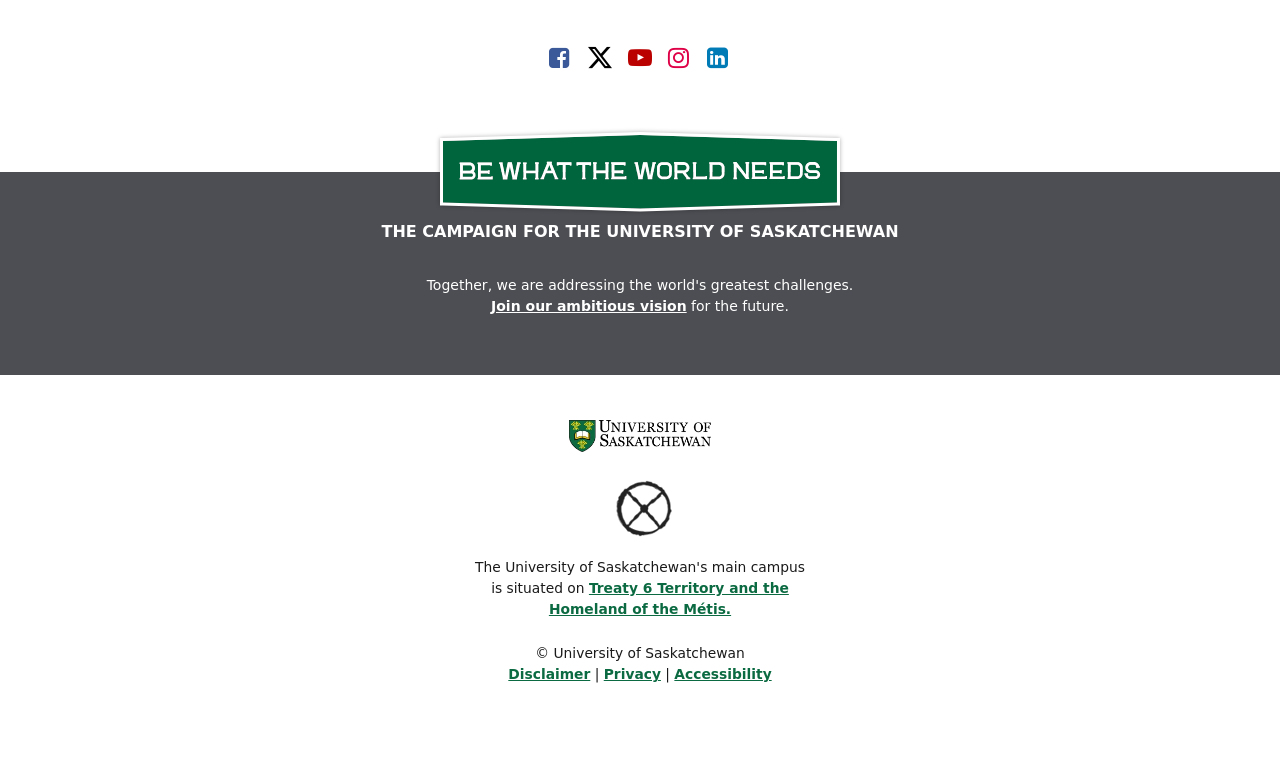Specify the bounding box coordinates of the region I need to click to perform the following instruction: "Browse the 'States of Exception' category". The coordinates must be four float numbers in the range of 0 to 1, i.e., [left, top, right, bottom].

None